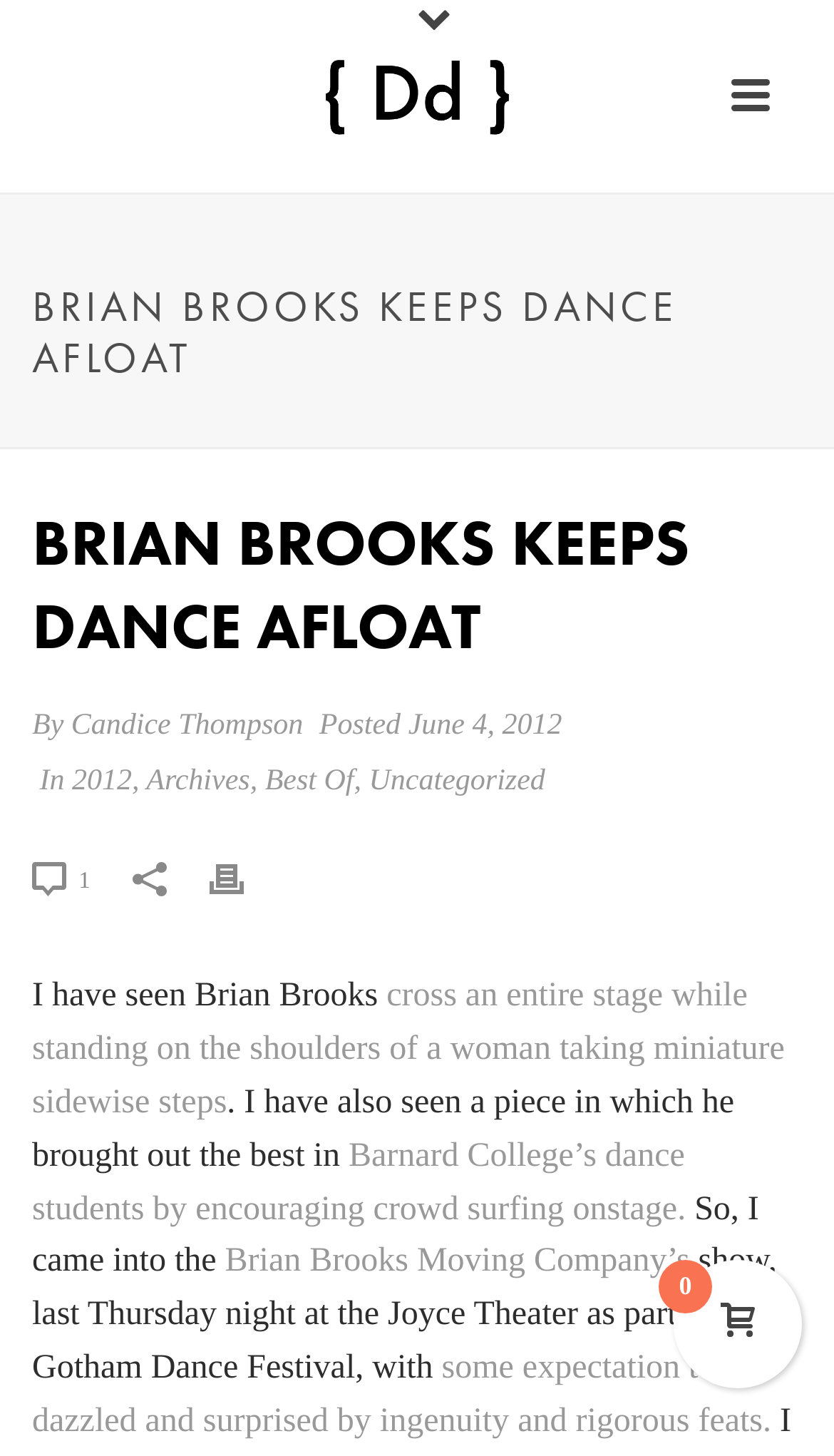What is the name of the dance company?
Examine the image closely and answer the question with as much detail as possible.

I found the answer by looking at the text content of the webpage, specifically the sentence 'So, I came into the Brian Brooks Moving Company’s show...' which mentions the name of the dance company.